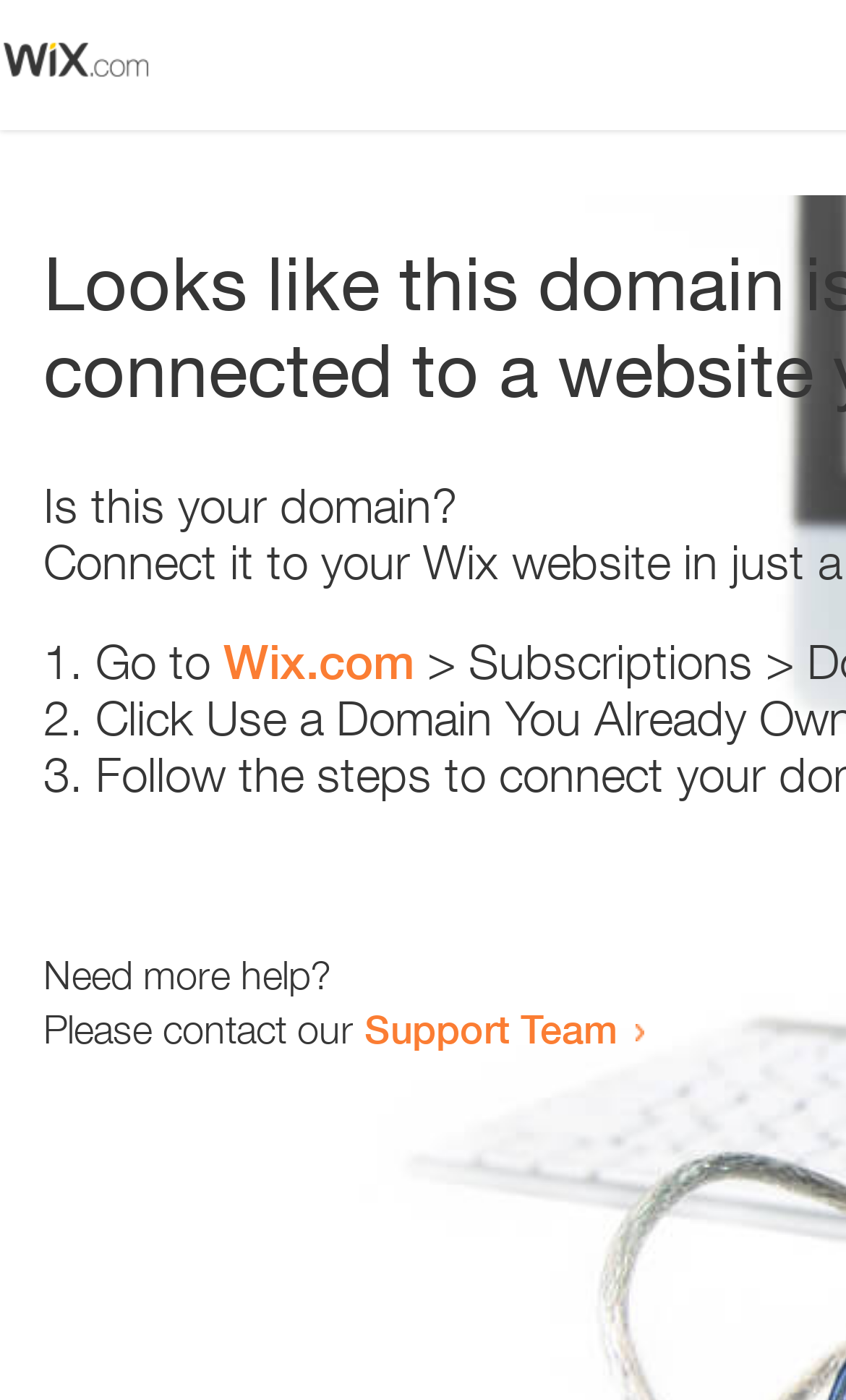What is the support team contact method?
Please provide a detailed and comprehensive answer to the question.

The webpage contains a link 'Support Team' which suggests that the support team can be contacted by clicking on this link. The exact contact method is not specified, but it is likely to be an email or a contact form.